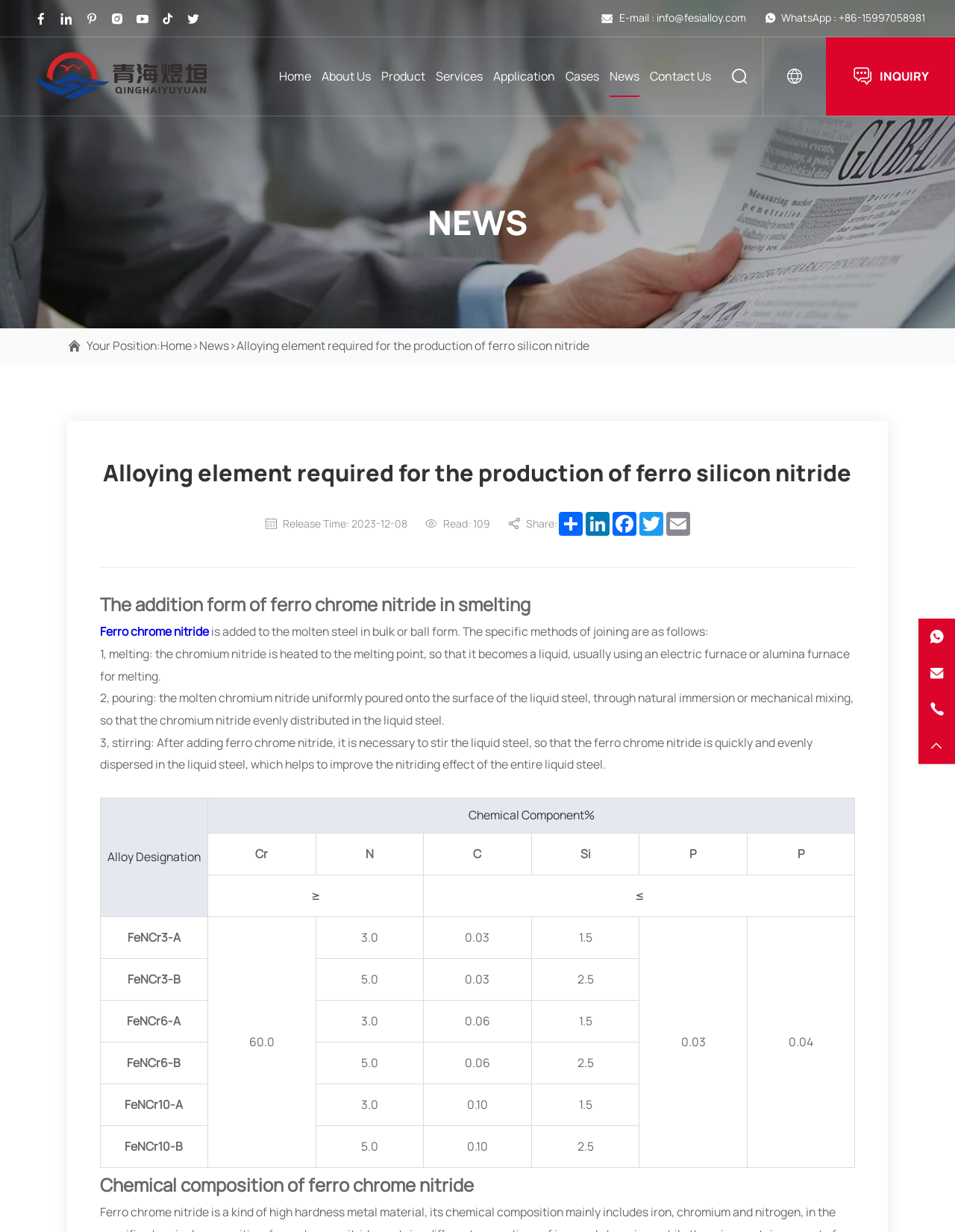Use the details in the image to answer the question thoroughly: 
What is the function of ferro chrome nitride in smelting?

According to the webpage, ferro chrome nitride is added to the molten steel in bulk or ball form, and the specific methods of joining are described in the webpage.